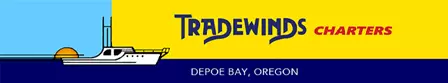Summarize the image with a detailed caption.

The image showcases the vibrant logo of "Tradewinds Charters," prominently displayed against a bright yellow background. The logo features the name "Tradewinds" prominently in an artistic font, with "Charters" in a slightly different style, highlighting the service's focus on maritime adventures. Below the name, the location "Depoe Bay, Oregon" is presented, indicating the charter service's base in this picturesque coastal town. A stylized illustration of a boat enhances the logo's maritime theme, emphasizing the company’s commitment to offering exceptional fishing and whale-watching experiences. The bold color scheme and playful design underscore the spirit of adventure that awaits guests at Tradewinds Charters.